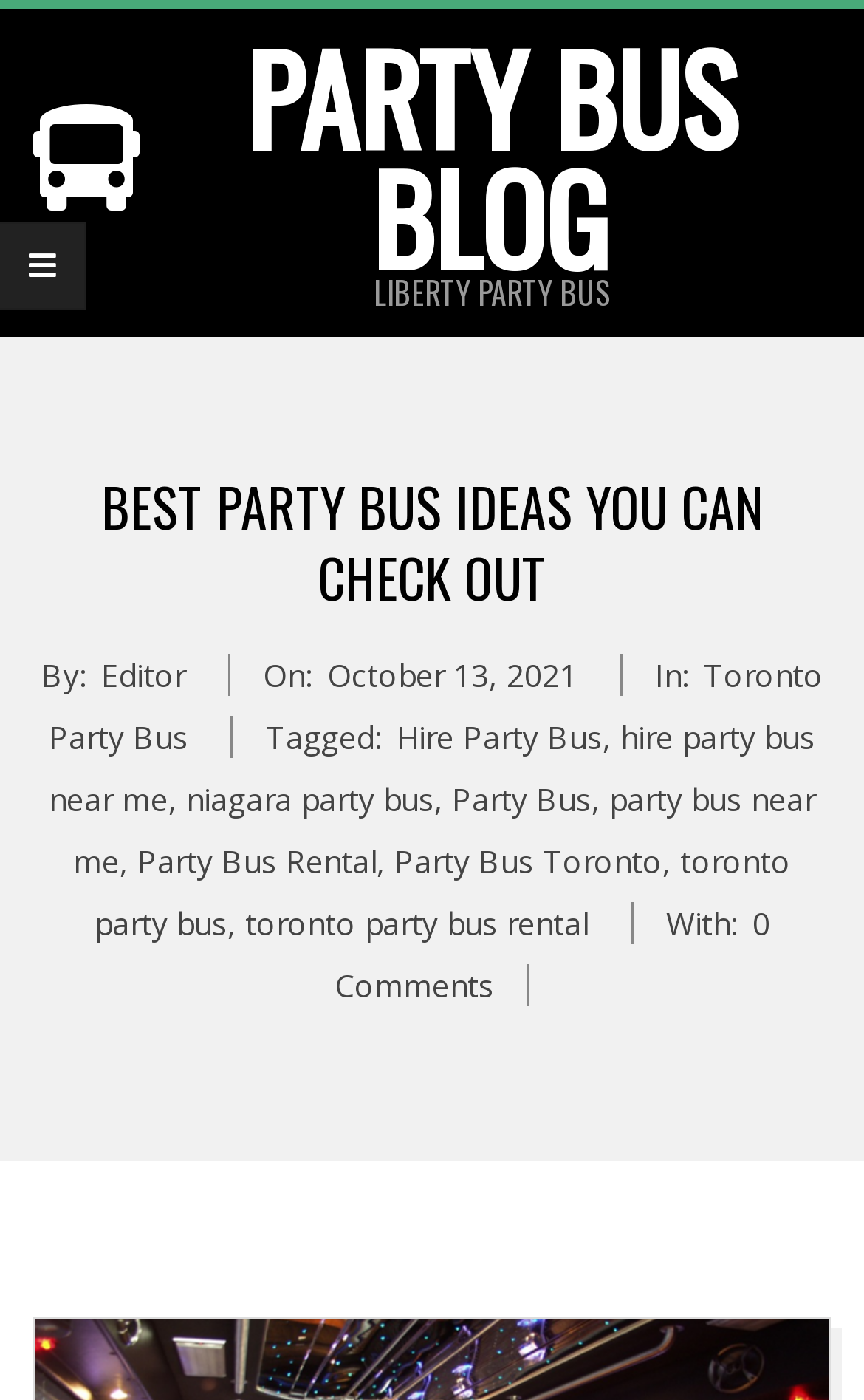Provide the bounding box coordinates of the HTML element described as: "Party Bus". The bounding box coordinates should be four float numbers between 0 and 1, i.e., [left, top, right, bottom].

[0.523, 0.556, 0.685, 0.586]